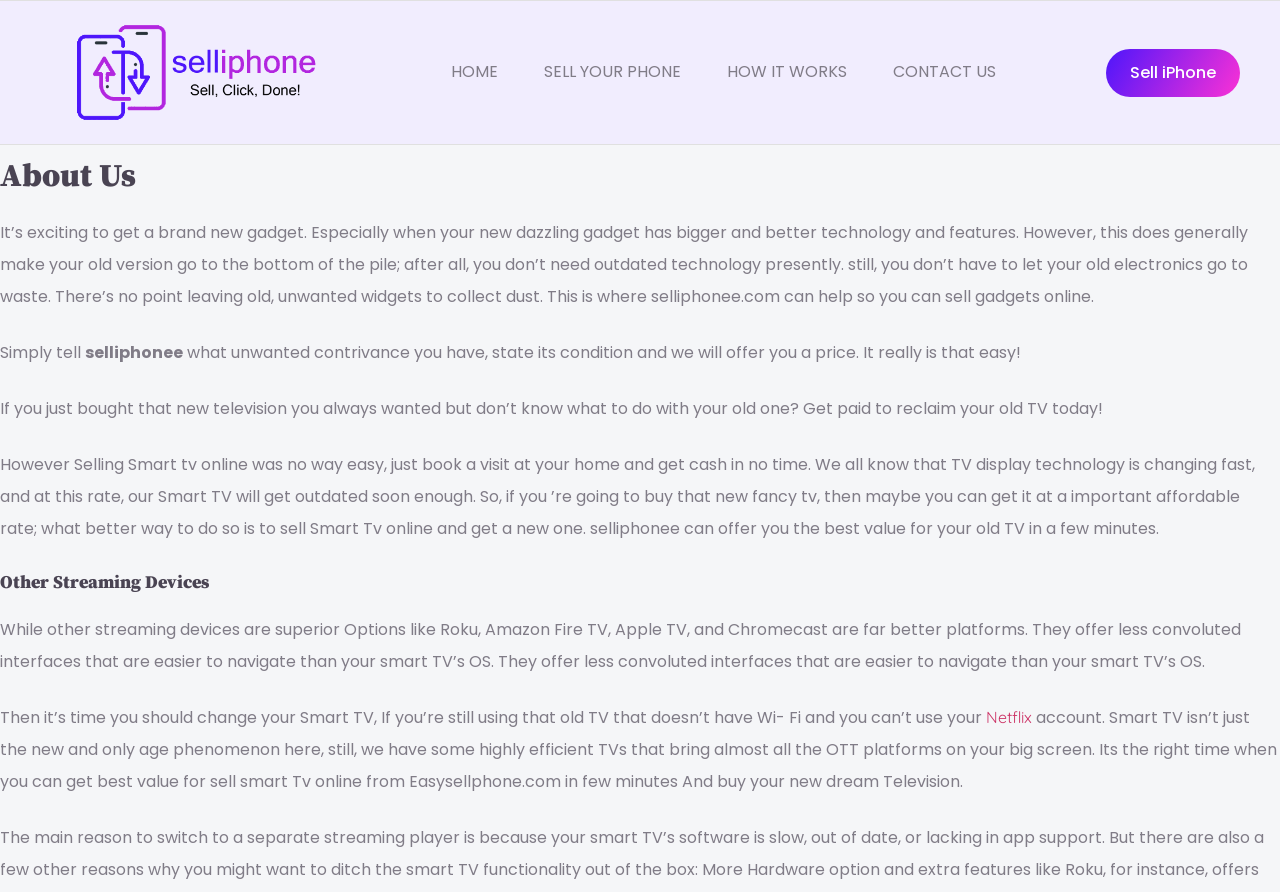What is the benefit of selling old TV on this website?
Analyze the screenshot and provide a detailed answer to the question.

According to the webpage content, selling old TV on this website allows users to get paid to reclaim their old TV, making it a convenient way to upgrade to a new one.